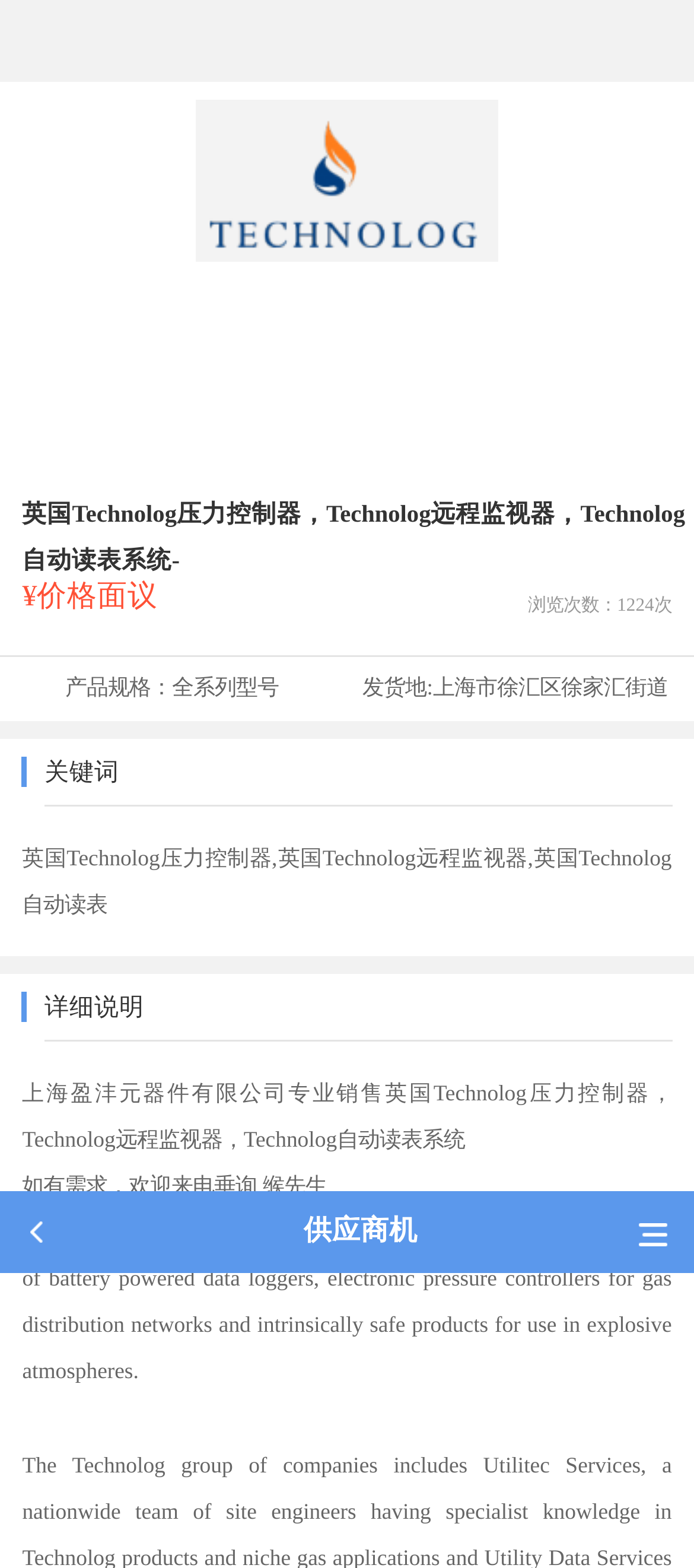Please reply to the following question using a single word or phrase: 
What is the main business of Utilitec Services?

site-based services